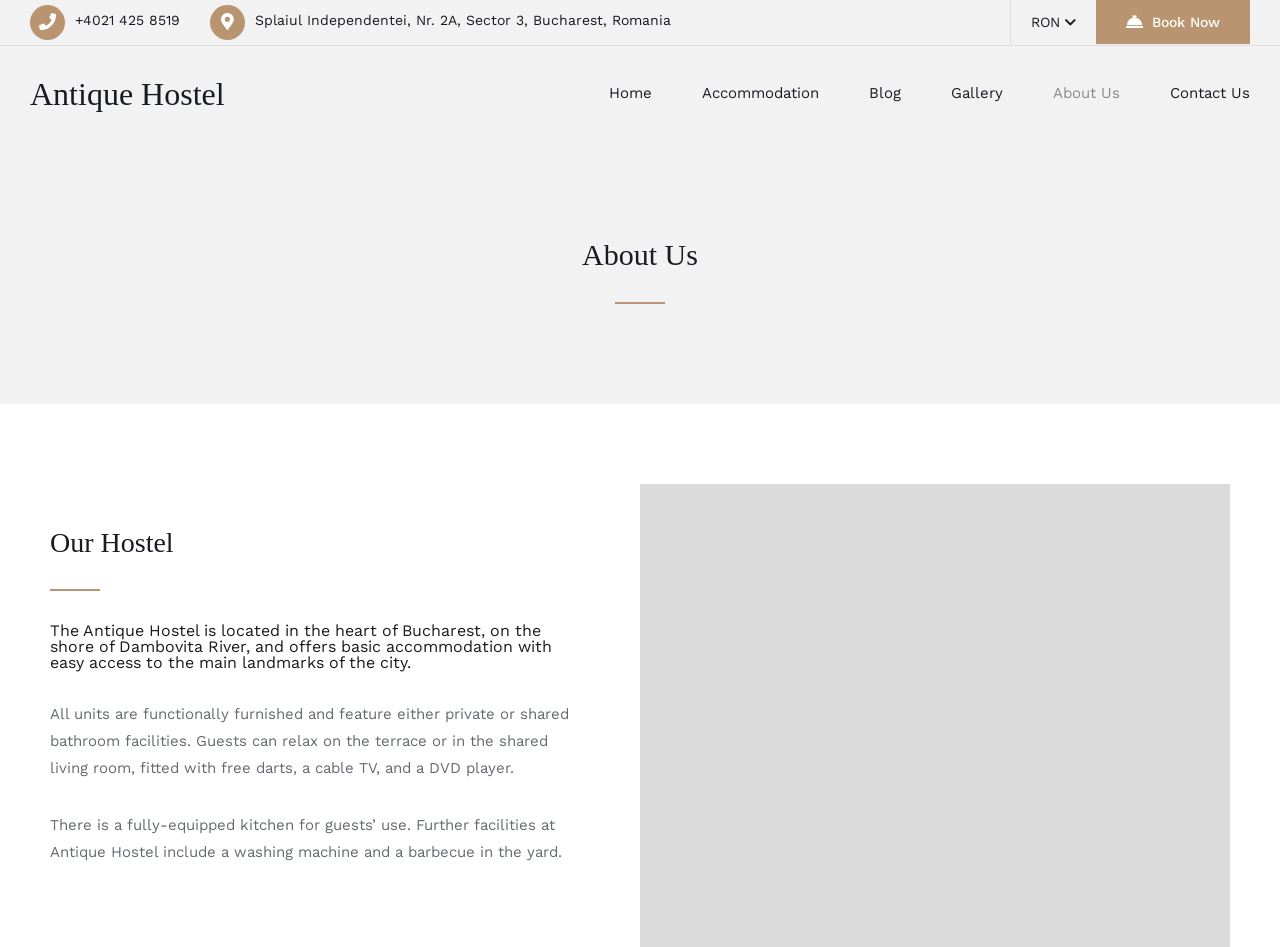What is the phone number of Antique Hostel?
Provide a detailed and extensive answer to the question.

I found the phone number by looking at the link element with the text '+4021 425 8519' which is located at the top of the webpage.